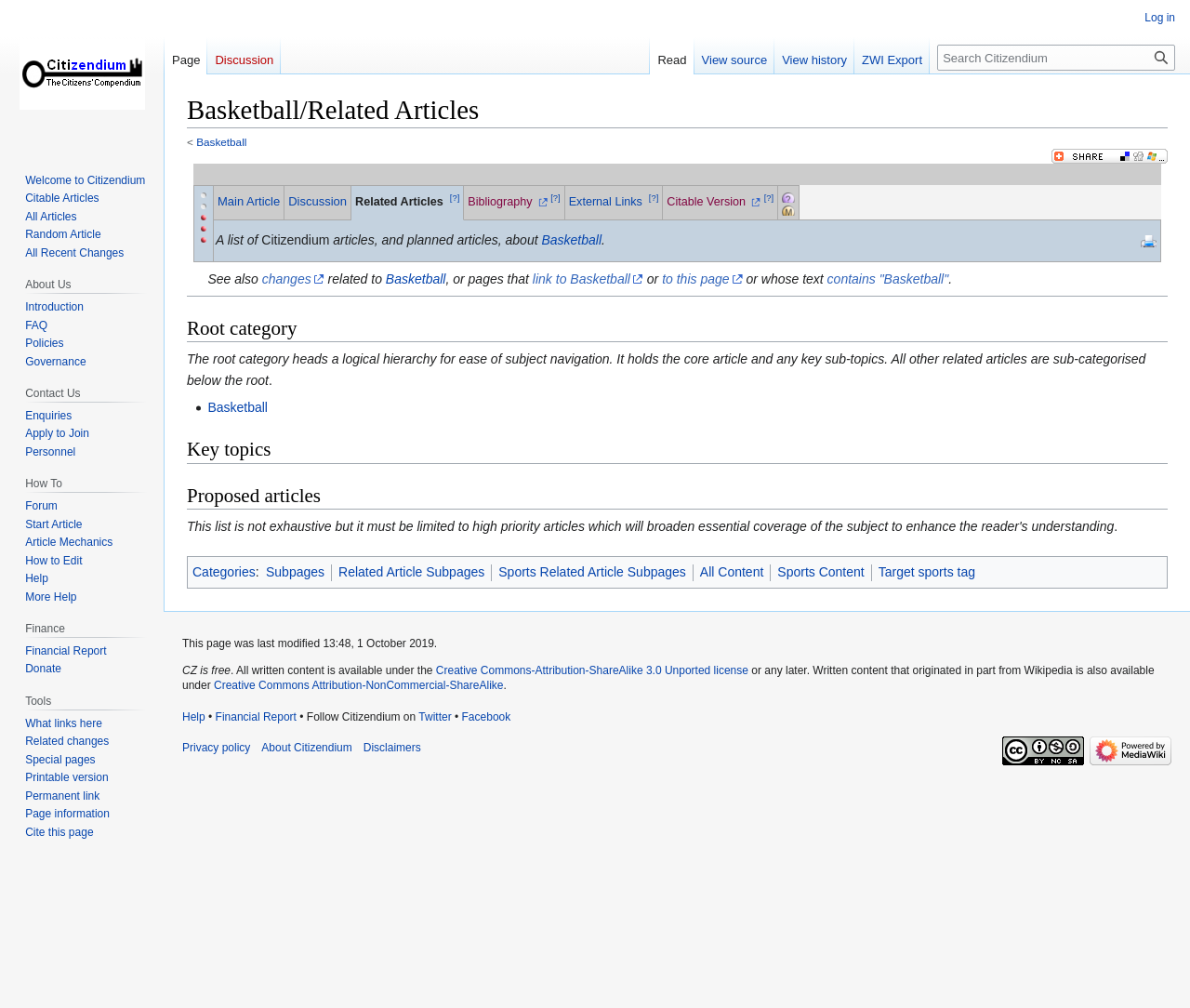What is the function of the 'Subpages' link? Look at the image and give a one-word or short phrase answer.

To access related subpages